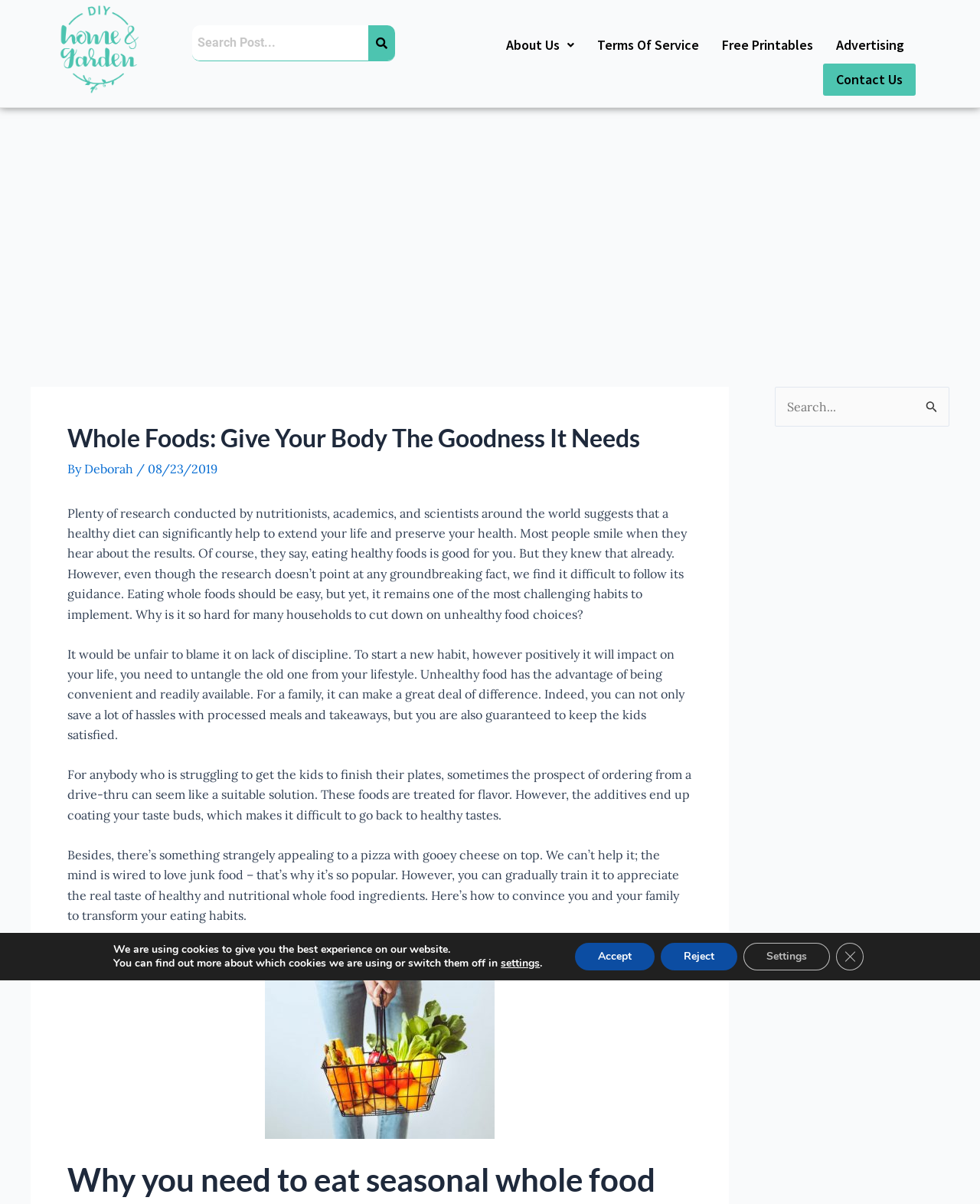Pinpoint the bounding box coordinates of the element you need to click to execute the following instruction: "Contact us". The bounding box should be represented by four float numbers between 0 and 1, in the format [left, top, right, bottom].

[0.84, 0.053, 0.935, 0.08]